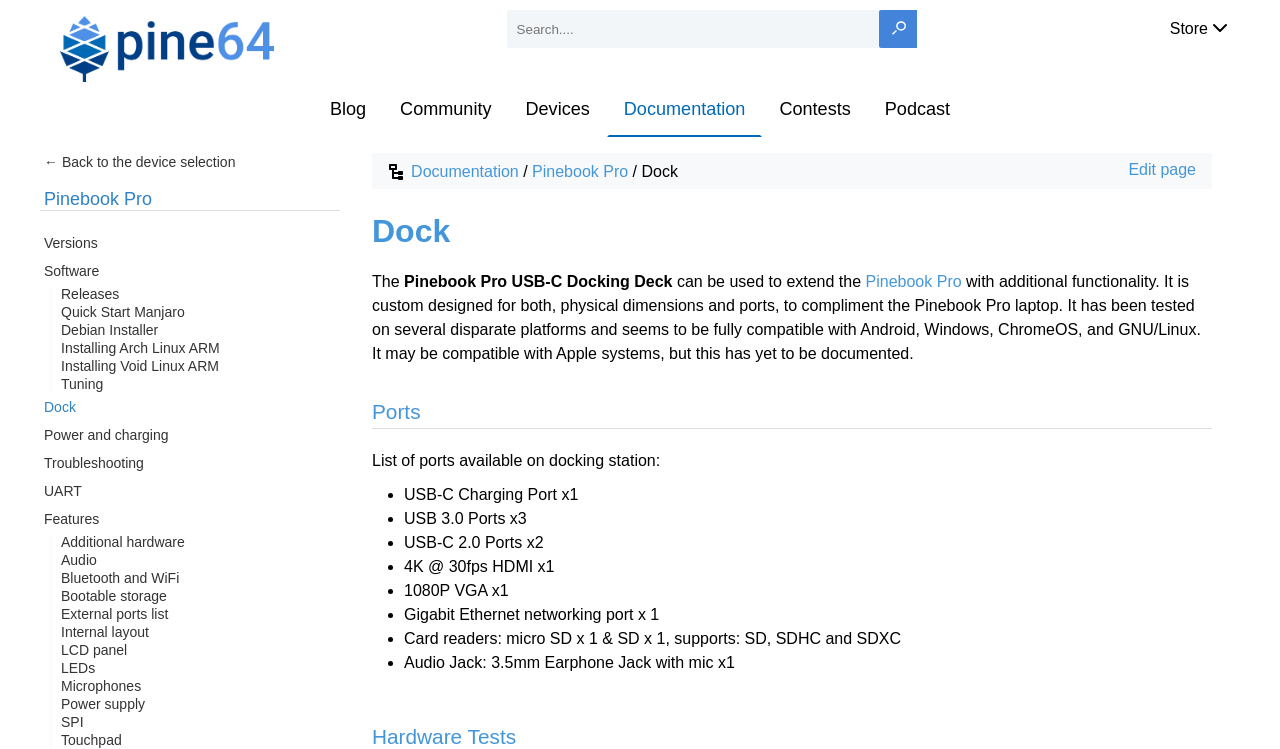Determine the bounding box coordinates of the UI element described below. Use the format (top-left x, top-left y, bottom-right x, bottom-right y) with floating point numbers between 0 and 1: Edit page

[0.882, 0.215, 0.934, 0.238]